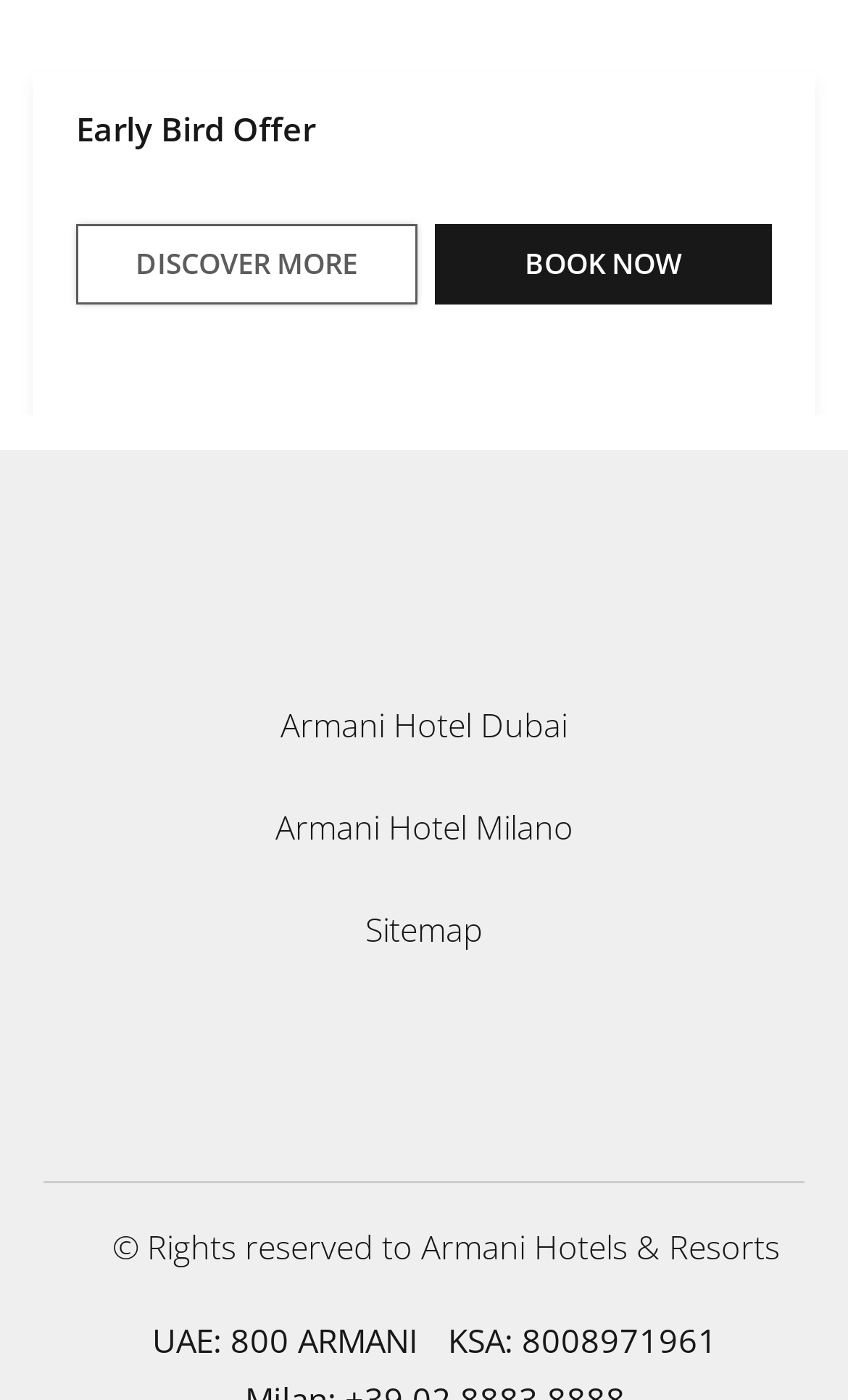What is the copyright information mentioned on the webpage?
Refer to the image and respond with a one-word or short-phrase answer.

Rights reserved to Armani Hotels & Resorts